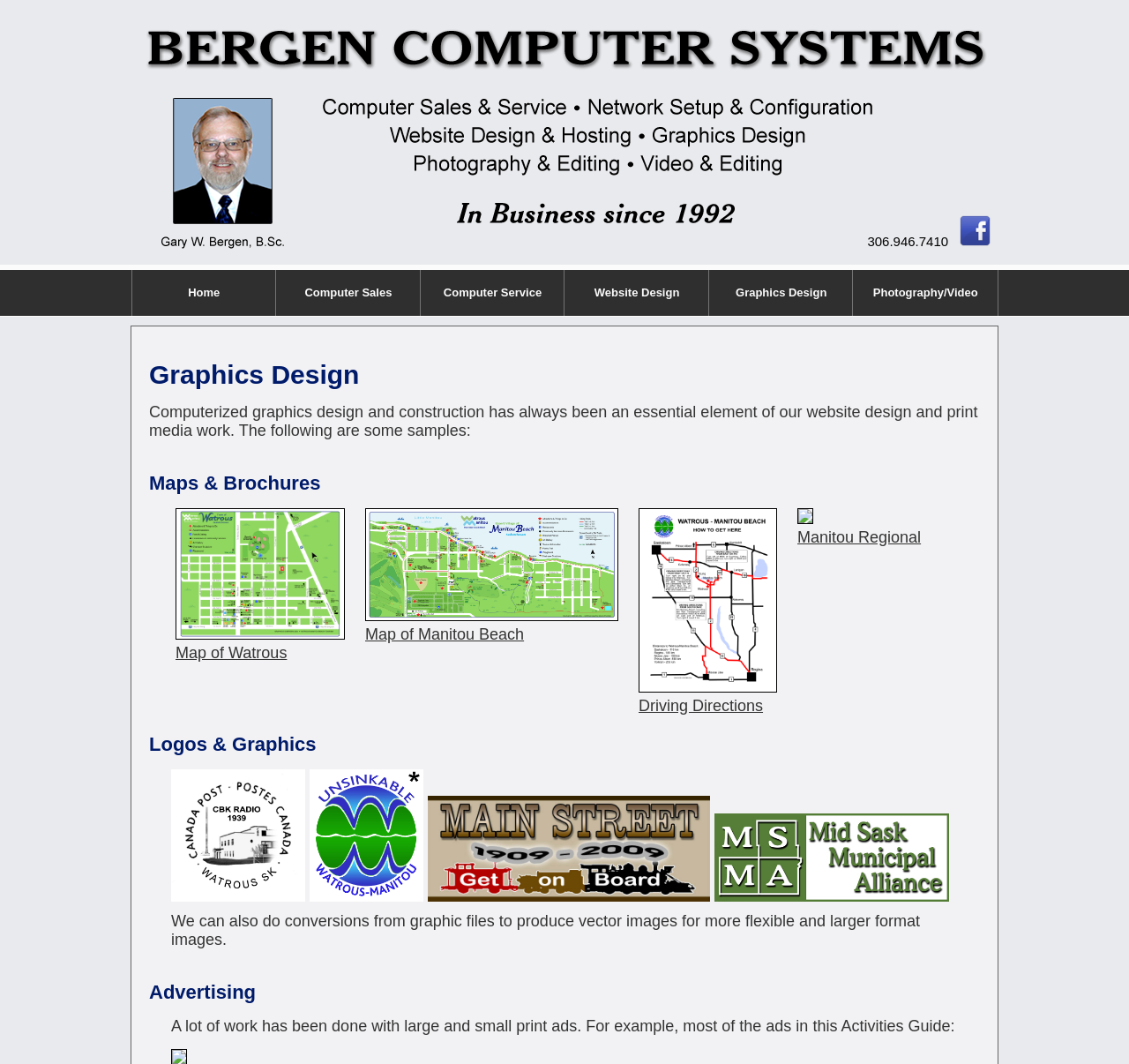Specify the bounding box coordinates of the element's region that should be clicked to achieve the following instruction: "Call the phone number". The bounding box coordinates consist of four float numbers between 0 and 1, in the format [left, top, right, bottom].

[0.768, 0.22, 0.84, 0.234]